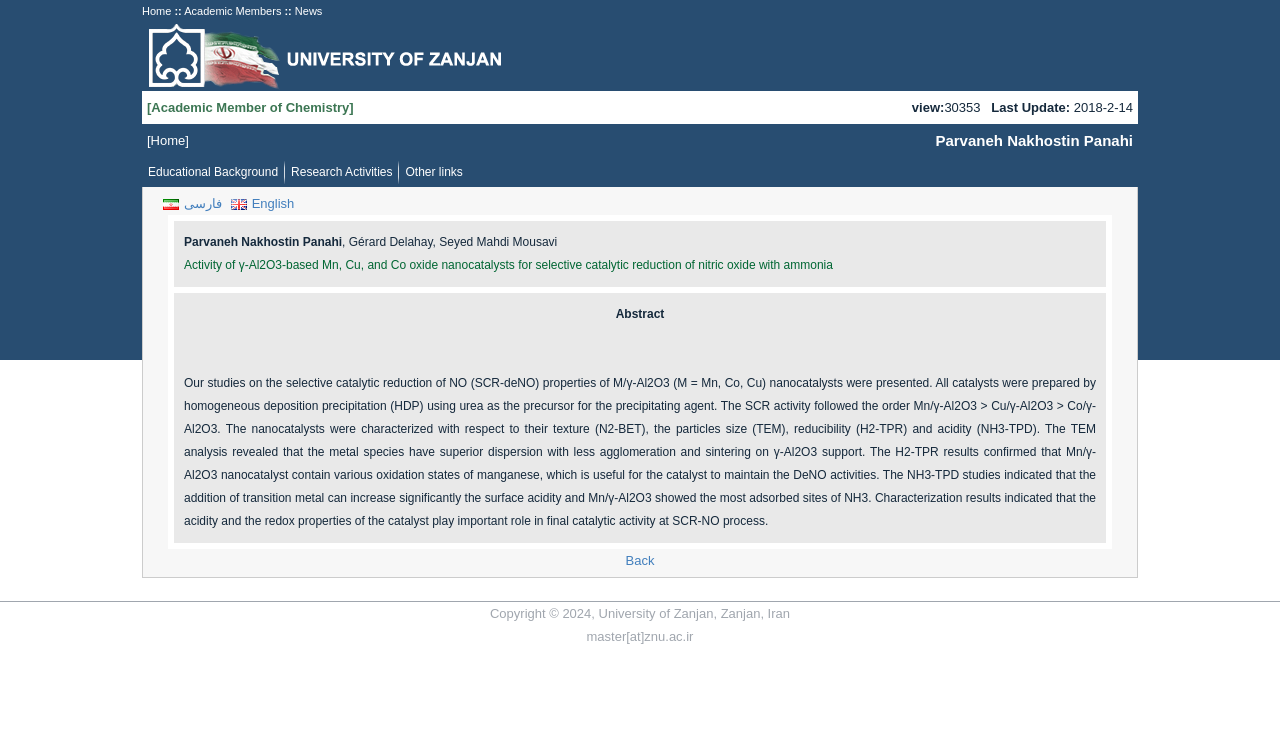Extract the bounding box coordinates for the UI element described by the text: "Other links". The coordinates should be in the form of [left, top, right, bottom] with values between 0 and 1.

[0.312, 0.208, 0.366, 0.248]